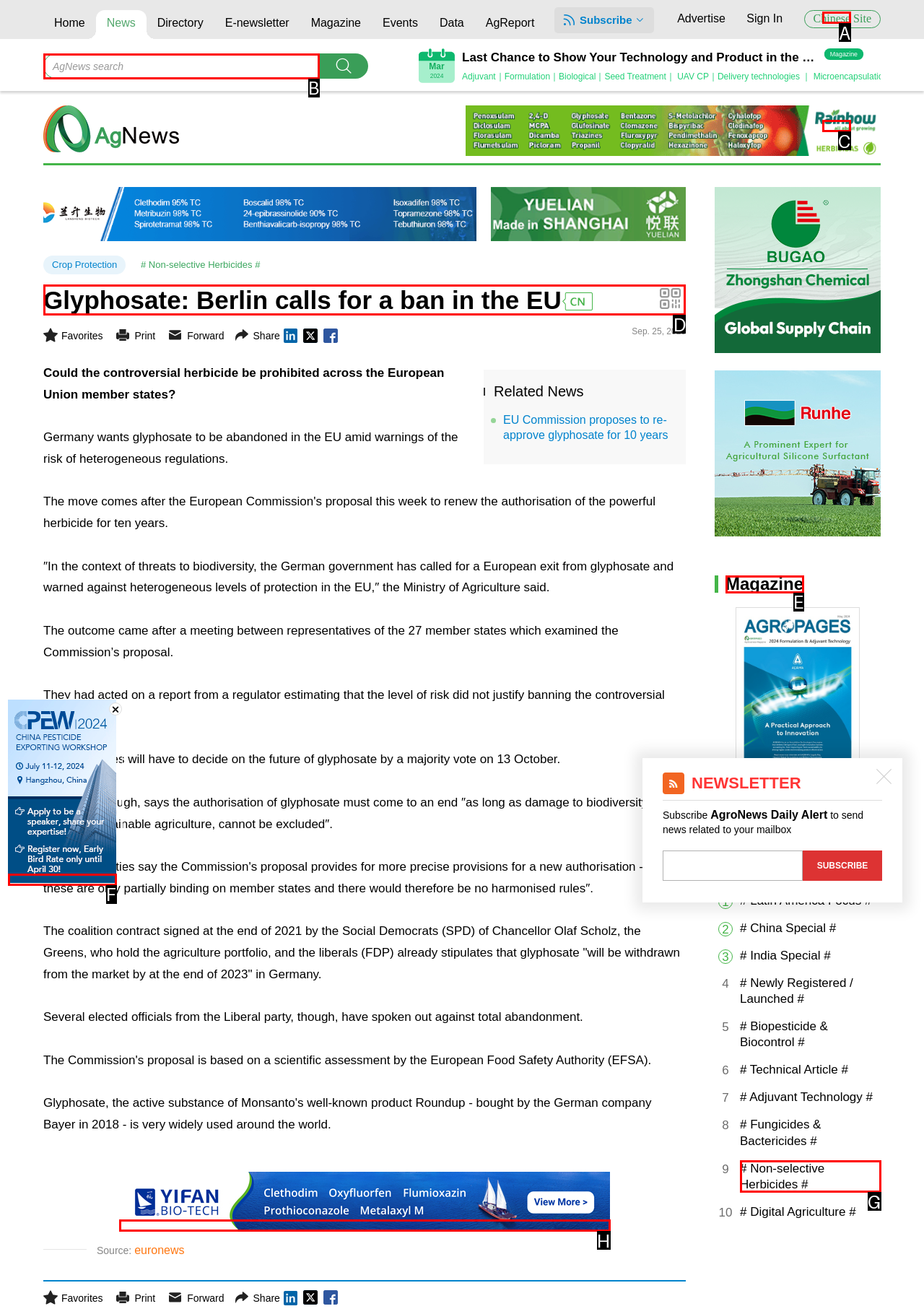Determine which option should be clicked to carry out this task: Read the news about Glyphosate
State the letter of the correct choice from the provided options.

D